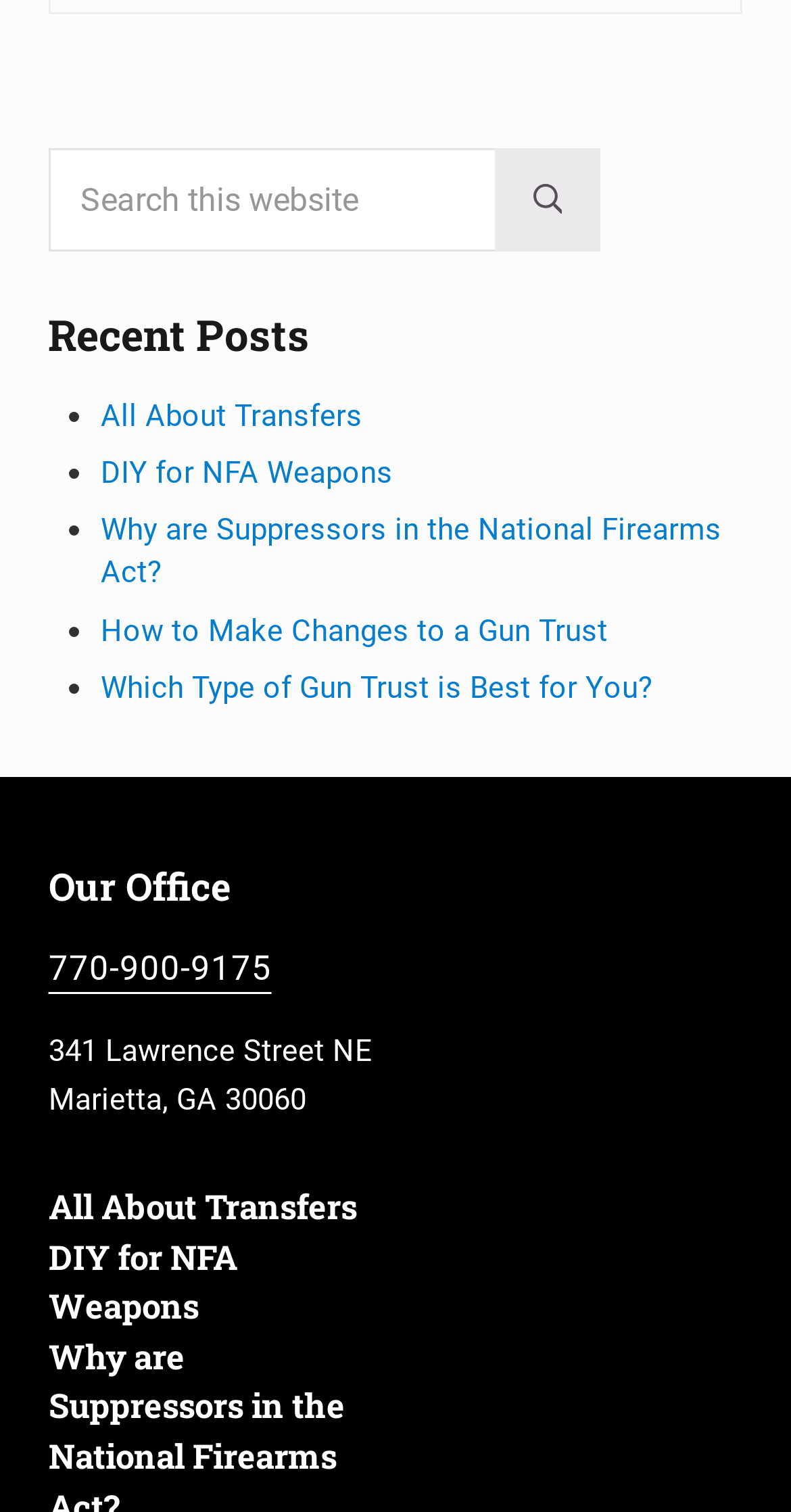How many times is 'All About Transfers' mentioned? Analyze the screenshot and reply with just one word or a short phrase.

2